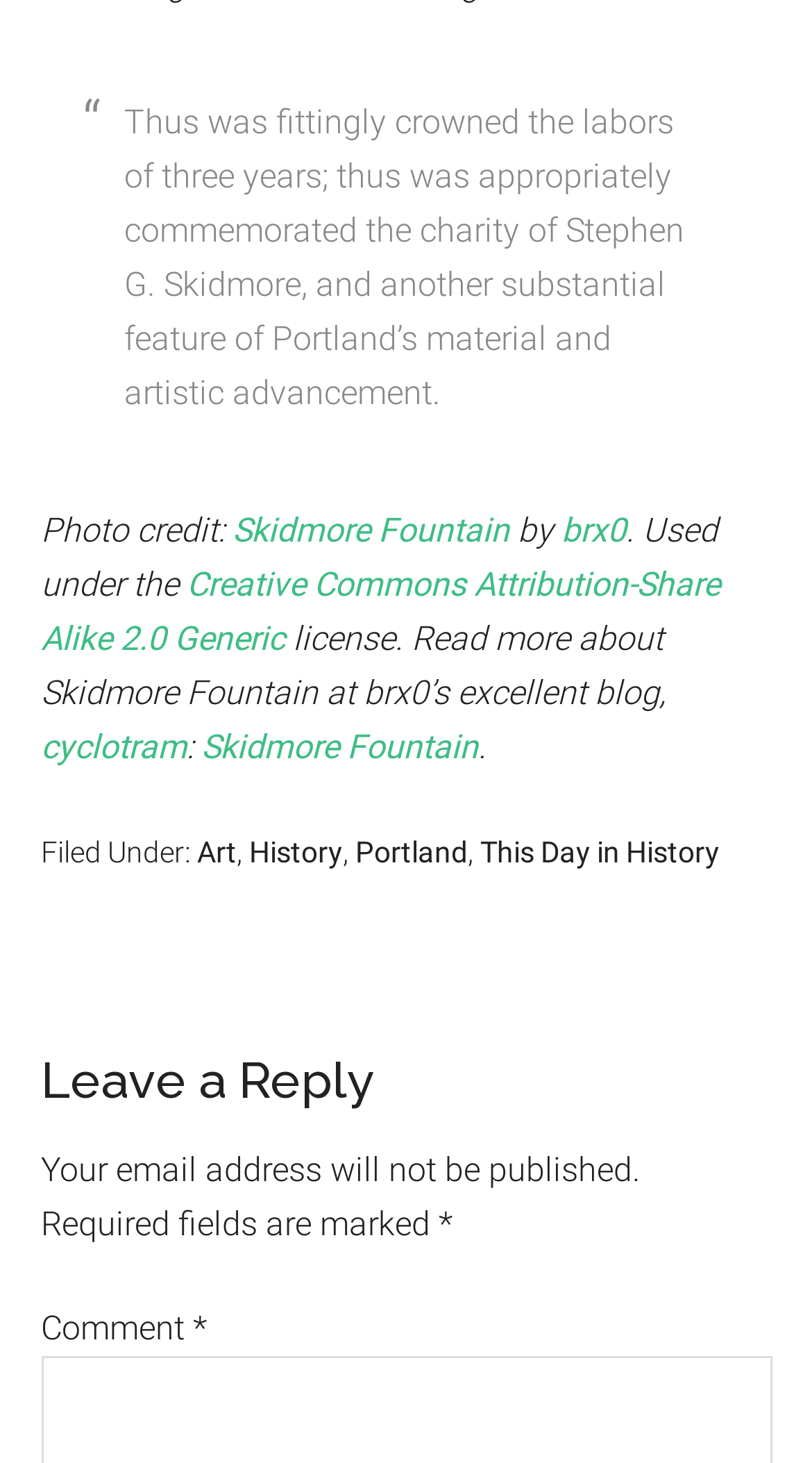Please identify the bounding box coordinates of the region to click in order to complete the given instruction: "Visit cyclotram's blog". The coordinates should be four float numbers between 0 and 1, i.e., [left, top, right, bottom].

[0.05, 0.497, 0.229, 0.524]